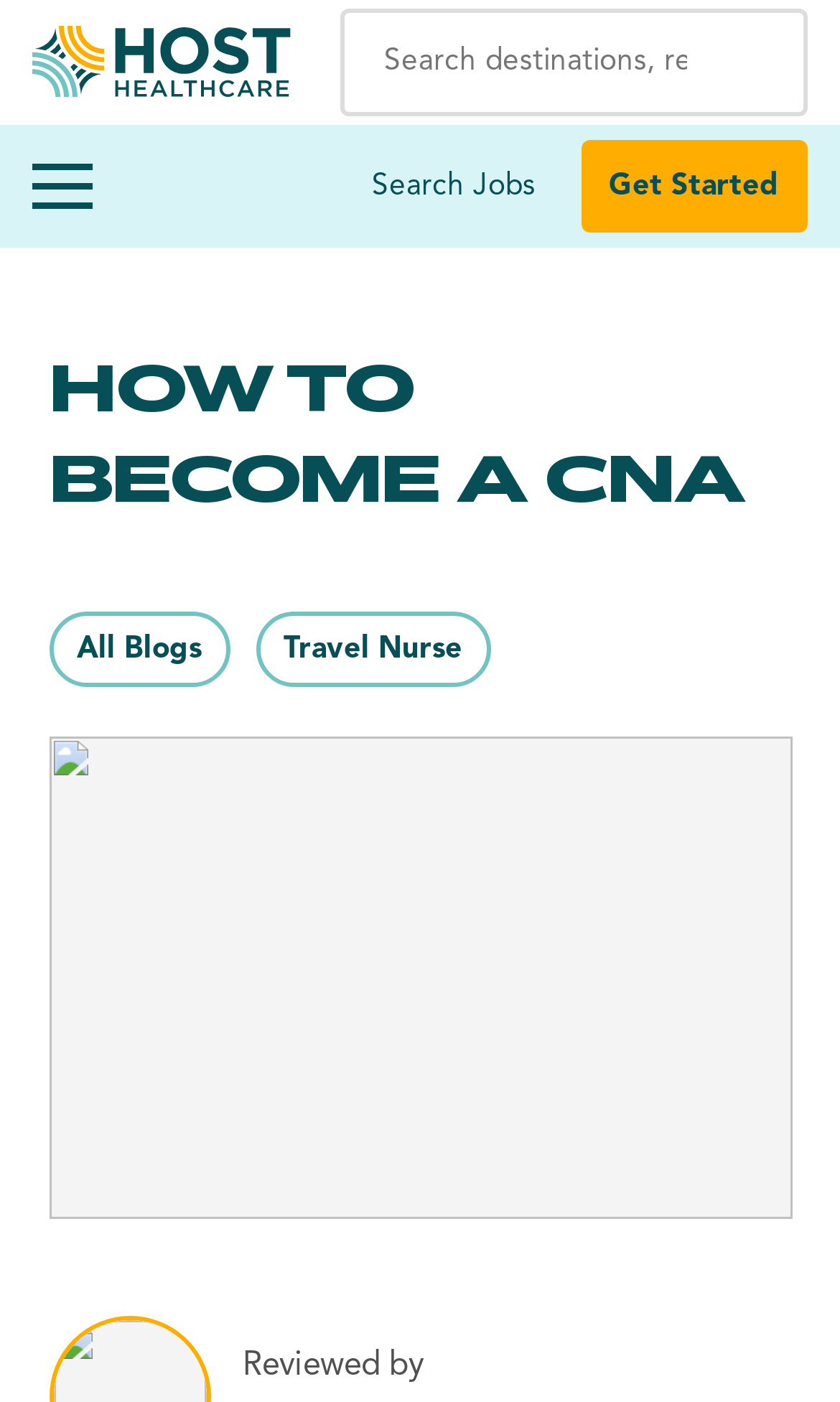What is the purpose of the textbox?
From the details in the image, answer the question comprehensively.

I found a textbox element with a placeholder text 'Search destinations, resources, and more', which suggests that the purpose of the textbox is to allow users to search for specific content on the website.